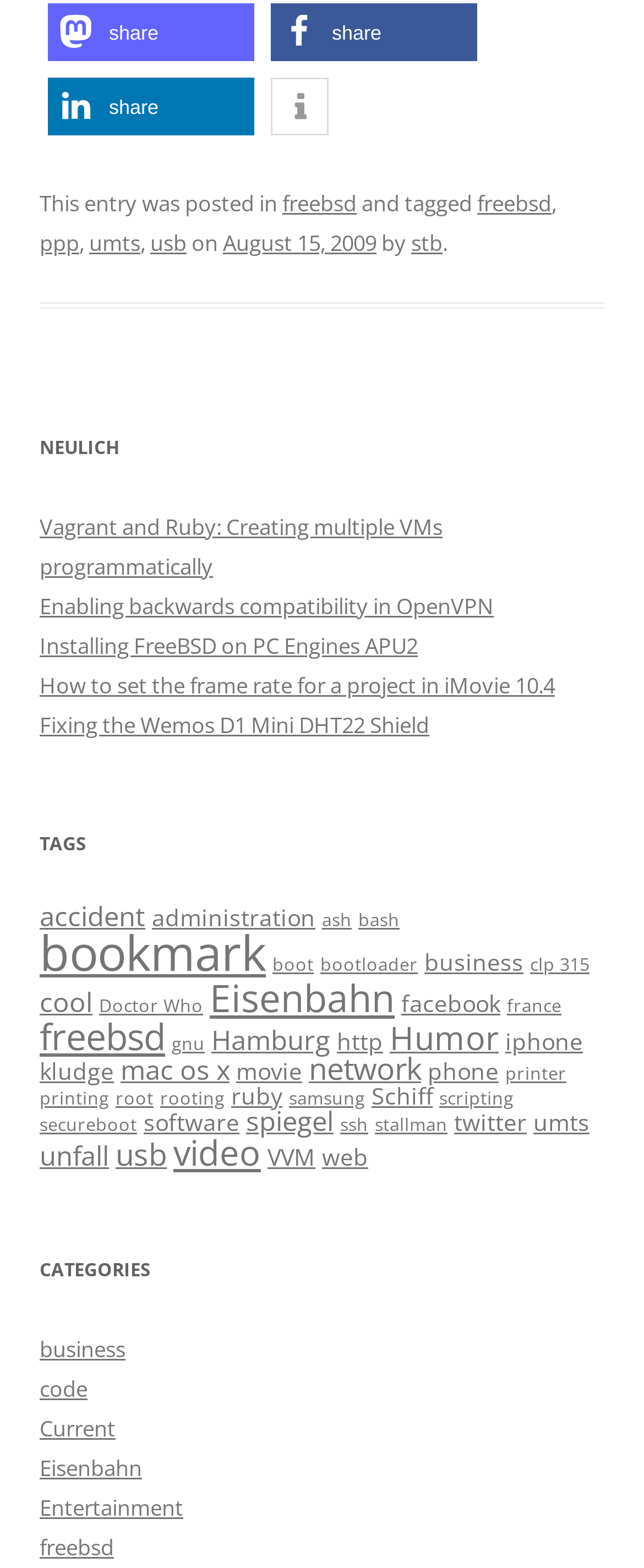Respond to the question below with a single word or phrase:
How many posts are listed on the webpage?

5